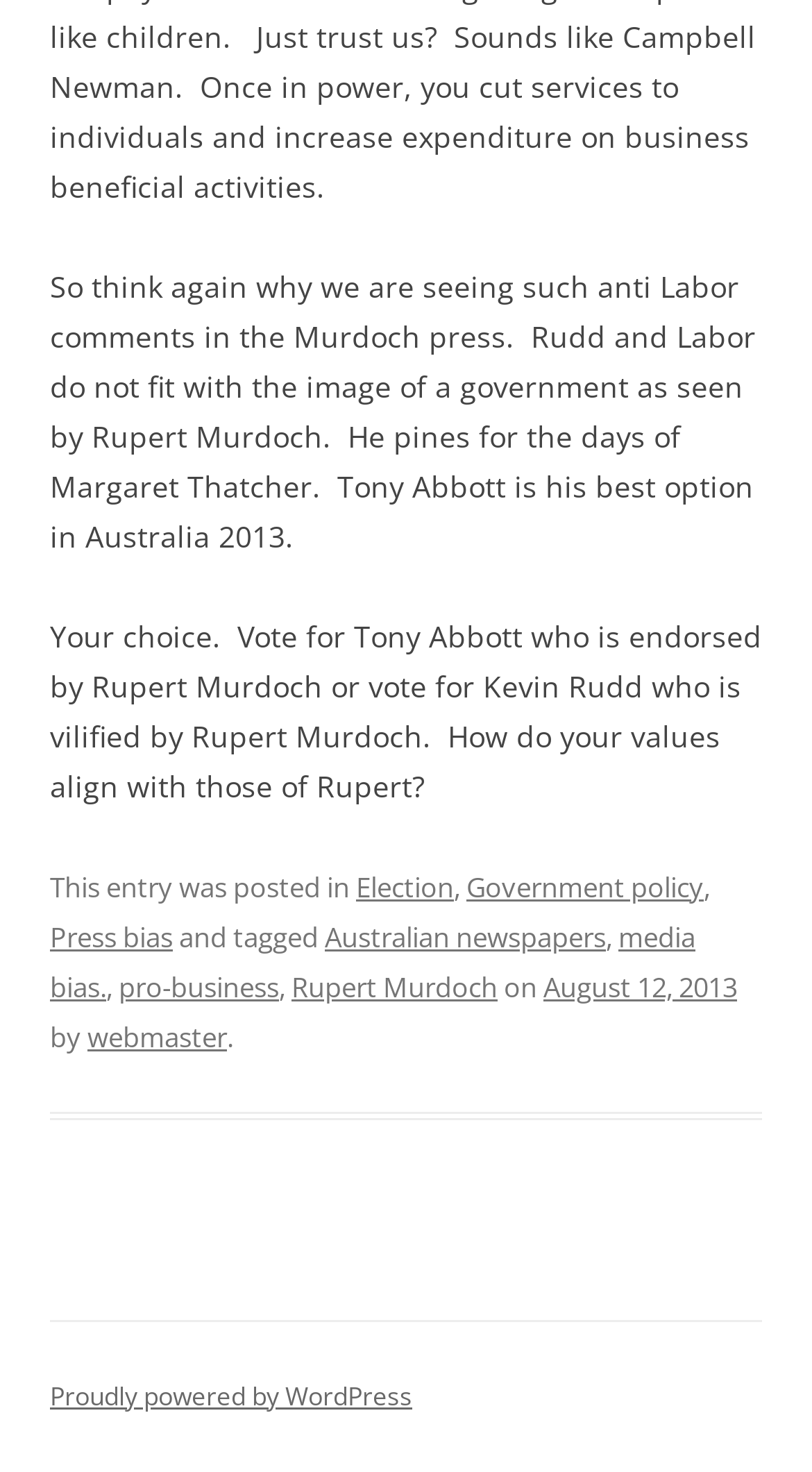Who is the author of the article?
Analyze the image and deliver a detailed answer to the question.

The author of the article is mentioned in the footer section, where it says 'by webmaster'. This suggests that the author is the webmaster of the website.